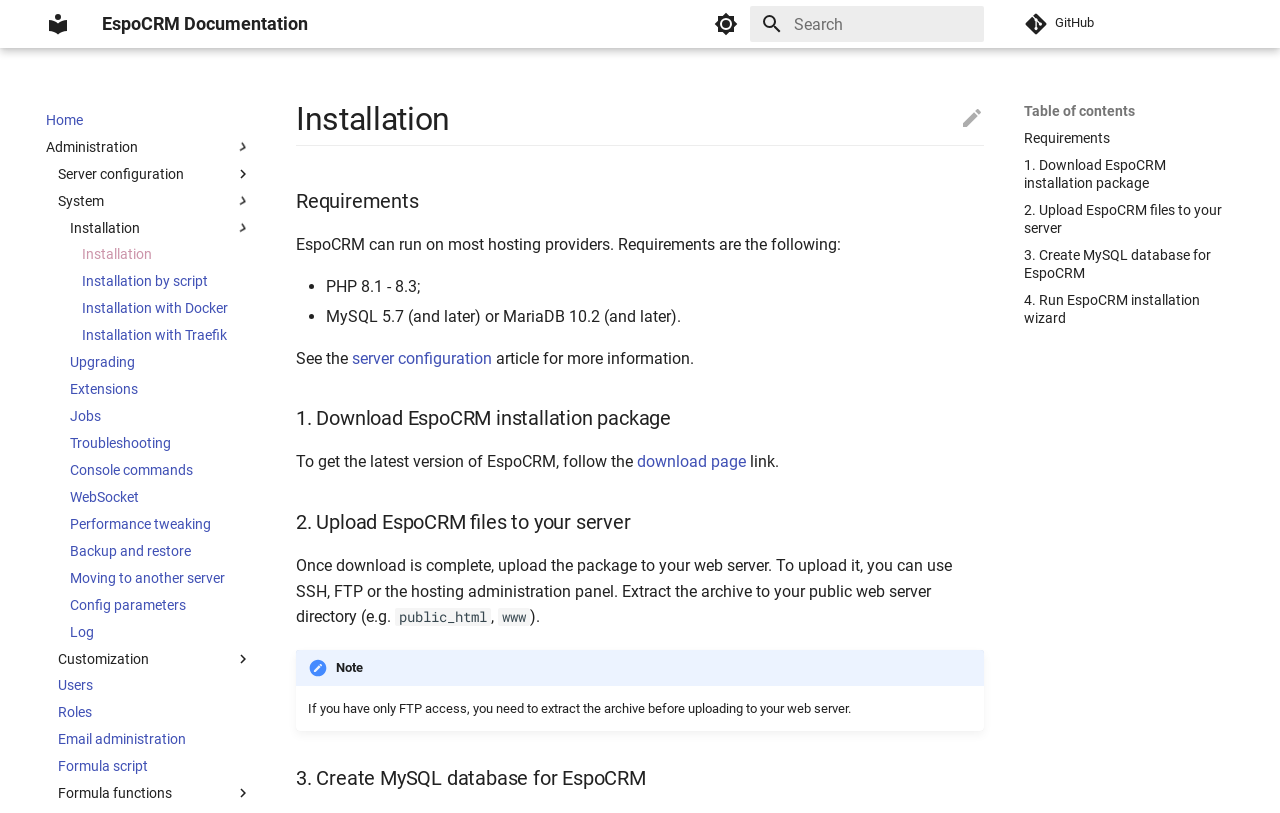Construct a comprehensive caption that outlines the webpage's structure and content.

The webpage is a documentation page for EspoCRM, specifically focused on the installation process. At the top, there is a navigation header with a link to skip to the content. Below that, there is a header section with a logo, a link to the EspoCRM documentation, and a search bar. The search bar has a clear button and a search icon.

To the right of the header section, there is a dark mode toggle button and a GitHub link with an icon. Below the header section, there is a table of contents navigation menu that lists the different sections of the installation process.

The main content of the page is divided into several sections, each with a heading and descriptive text. The sections include "Installation", "Requirements", "1. Download EspoCRM installation package", "2. Upload EspoCRM files to your server", and "3. Create MySQL database for EspoCRM". Each section has a link to an anchor point on the page, indicated by a "¶" symbol.

The "Requirements" section lists the necessary software and hardware requirements for running EspoCRM, including PHP and MySQL versions. The "Download EspoCRM installation package" section provides a link to the download page and instructions on how to upload the package to a web server. The "Upload EspoCRM files to your server" section provides more detailed instructions on how to upload the package, including using SSH, FTP, or a hosting administration panel. The "Create MySQL database for EspoCRM" section provides instructions on how to create a MySQL database for EspoCRM.

Throughout the page, there are various links to other sections of the documentation, including "Server configuration", "Users", "Roles", and "Email administration". There is also an "Edit this page" link at the top right of the page.